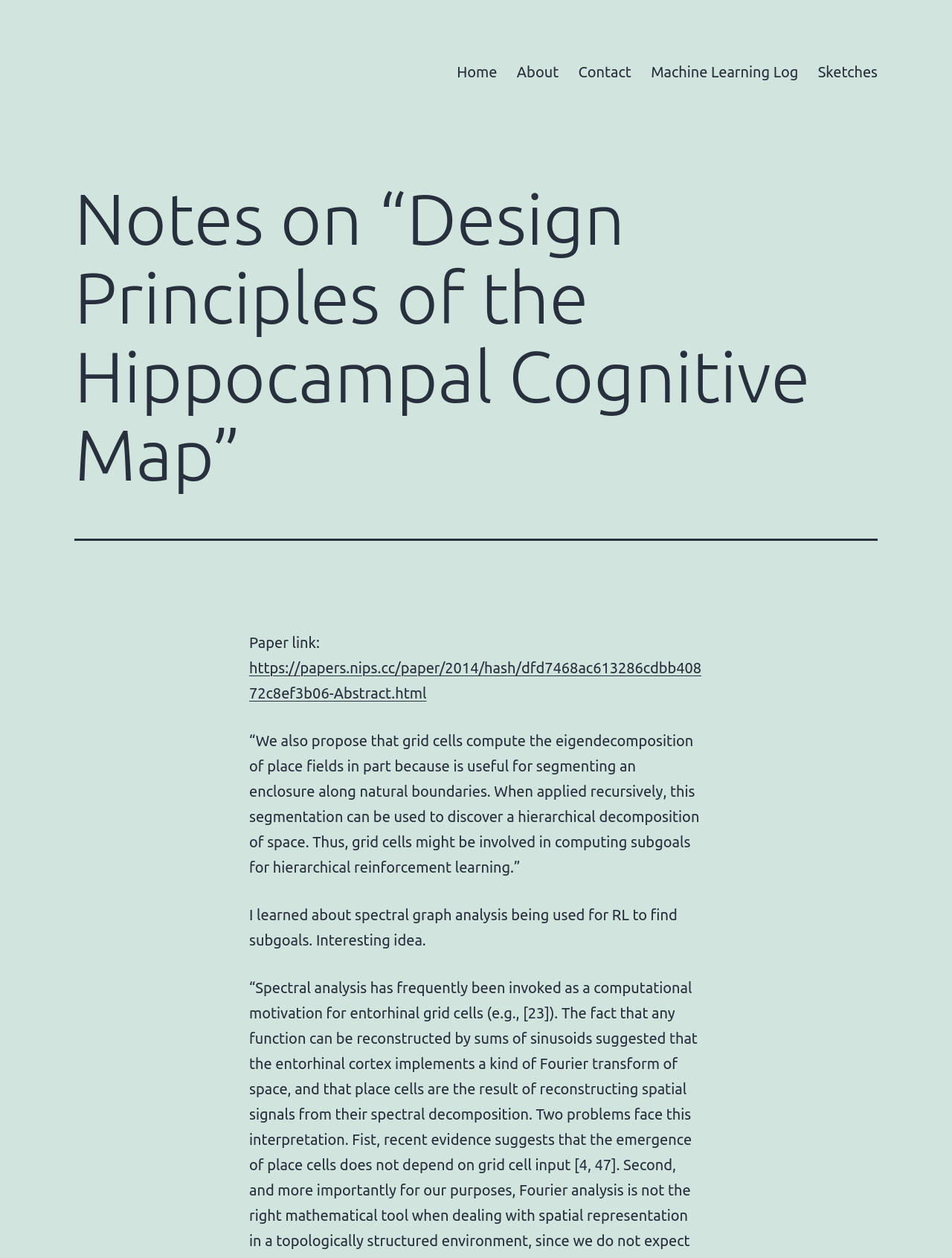Articulate a complete and detailed caption of the webpage elements.

The webpage is a blog post titled "Notes on “Design Principles of the Hippocampal Cognitive Map”" by jtoy. At the top left, there is a link to the author's profile, jtoy. Below the title, there is a primary navigation menu with five links: Home, About, Contact, Machine Learning Log, and Sketches, which are evenly spaced and span across the top of the page.

The main content of the page is divided into sections. The first section is a header that spans across the page, containing the title of the blog post. Below the header, there is a section with a paper link, which is a link to an abstract on the NIPS website. Next to the paper link, there is a quote from the paper, which discusses the idea of grid cells computing the eigendecomposition of place fields to segment an enclosure along natural boundaries. Below the quote, there is a comment from the author, jtoy, who finds the idea of using spectral graph analysis for reinforcement learning to discover subgoals interesting.